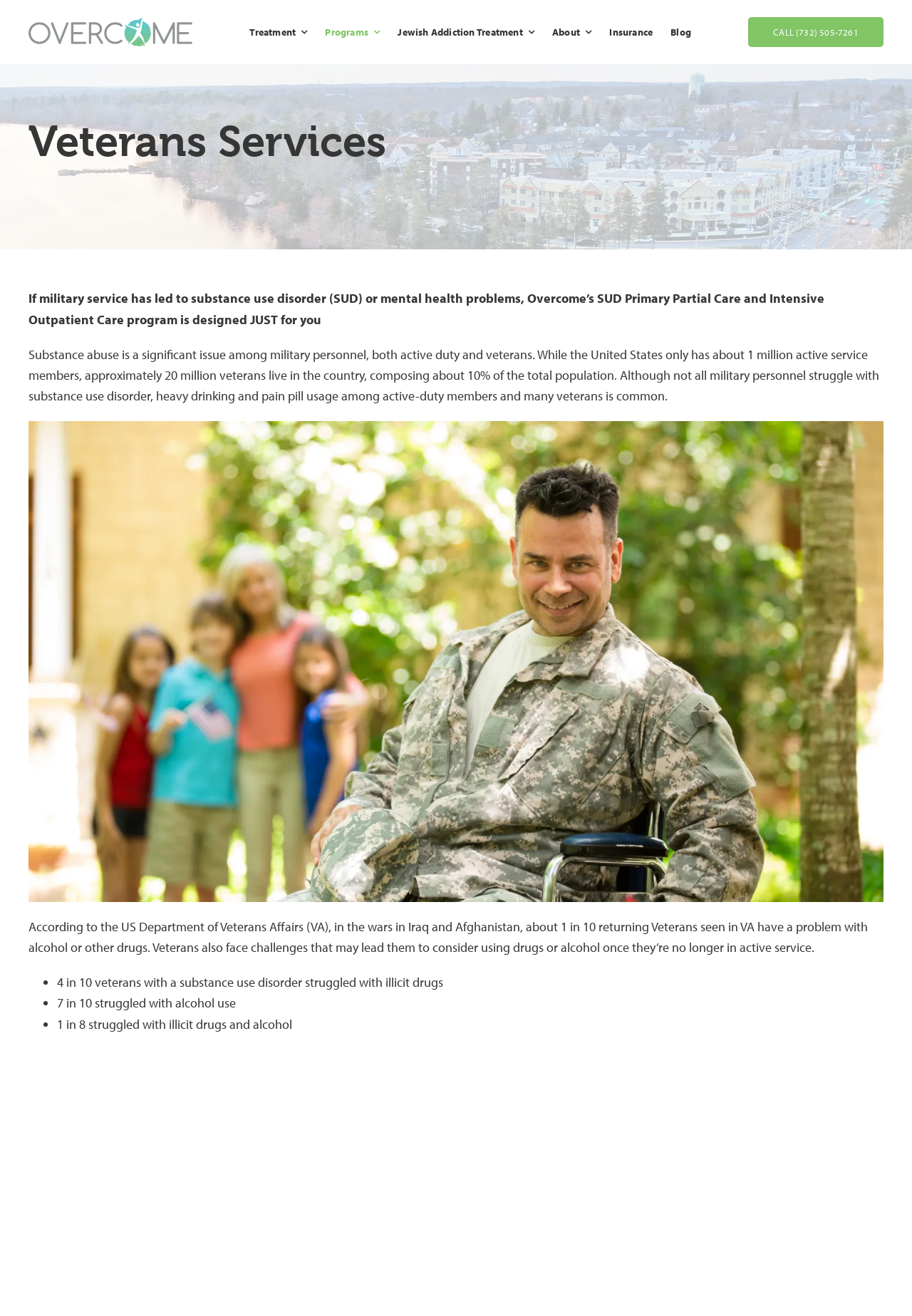What percentage of the total population are veterans in the United States?
Provide a short answer using one word or a brief phrase based on the image.

10%